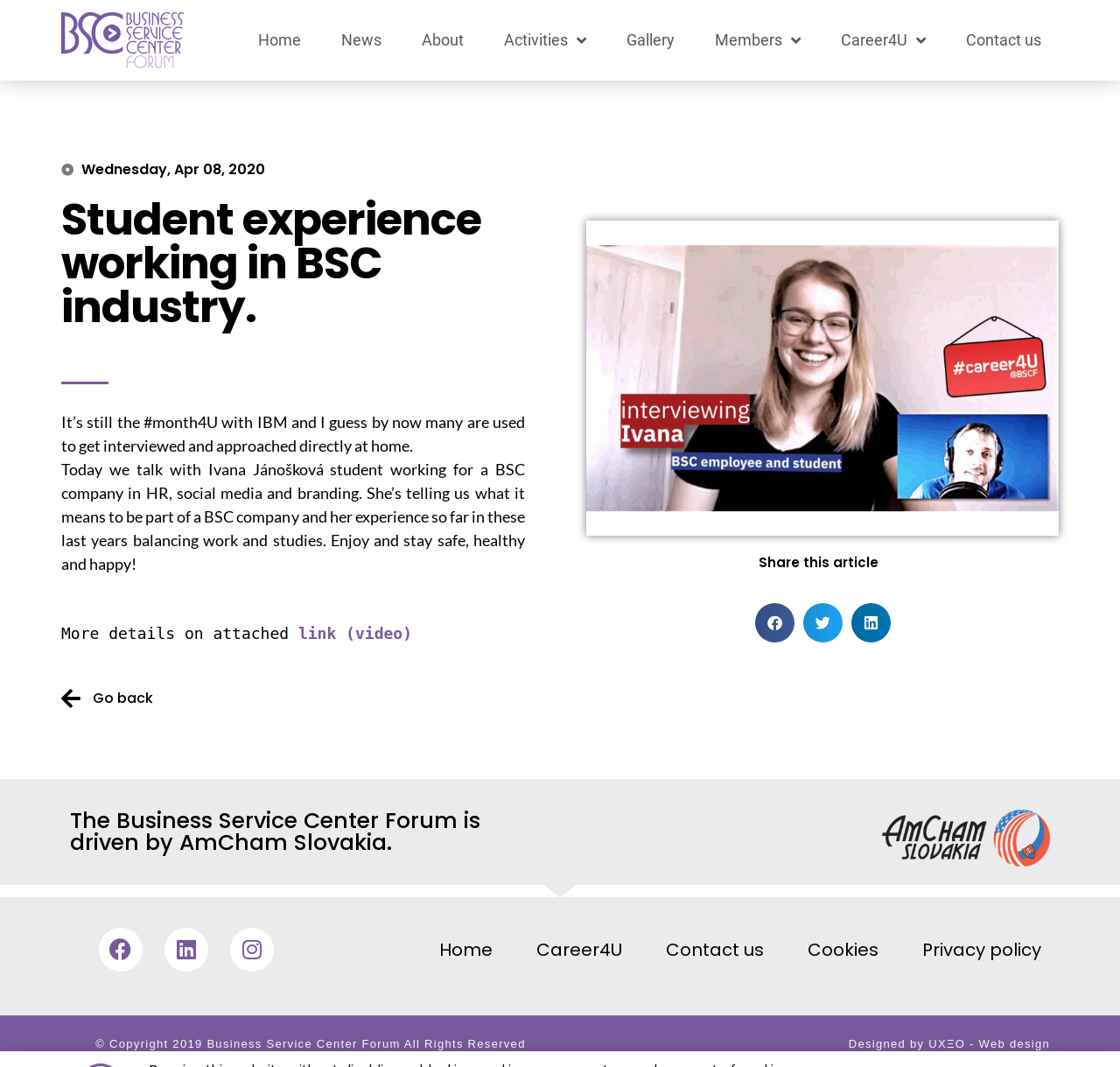What is the topic of the article?
Could you please answer the question thoroughly and with as much detail as possible?

I read the heading of the article, which is 'Student experience working in BSC industry.', and found that the topic of the article is about a student's experience working in the BSC industry.